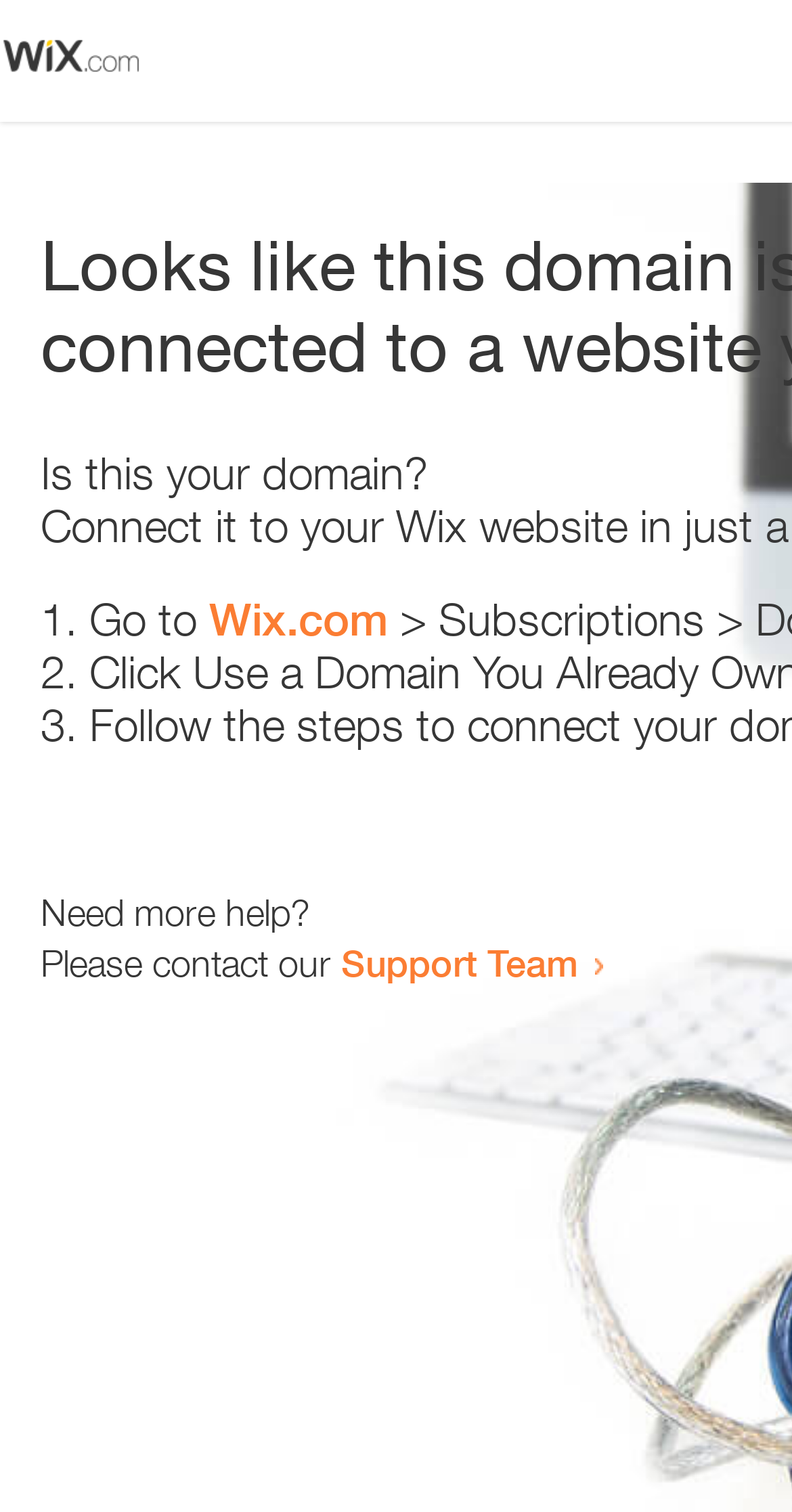How many list markers are present?
Answer the question based on the image using a single word or a brief phrase.

3